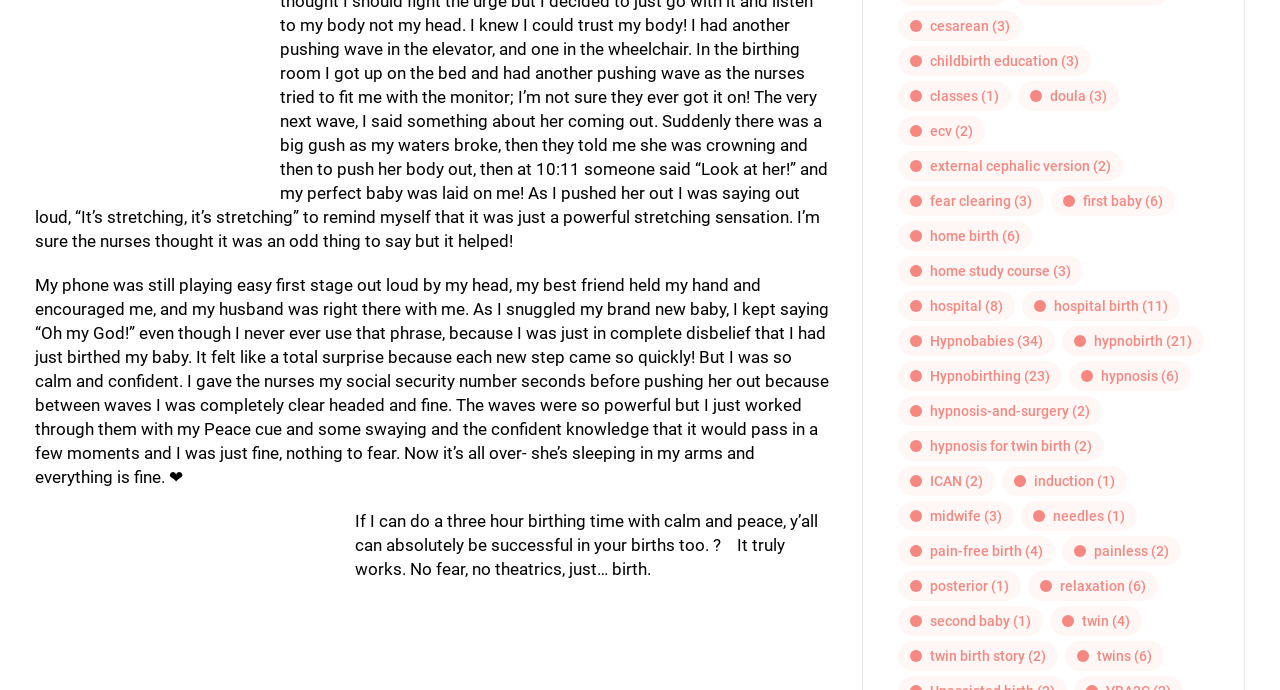Please identify the bounding box coordinates of the element's region that needs to be clicked to fulfill the following instruction: "Click on the 'CONTACT US' link". The bounding box coordinates should consist of four float numbers between 0 and 1, i.e., [left, top, right, bottom].

None